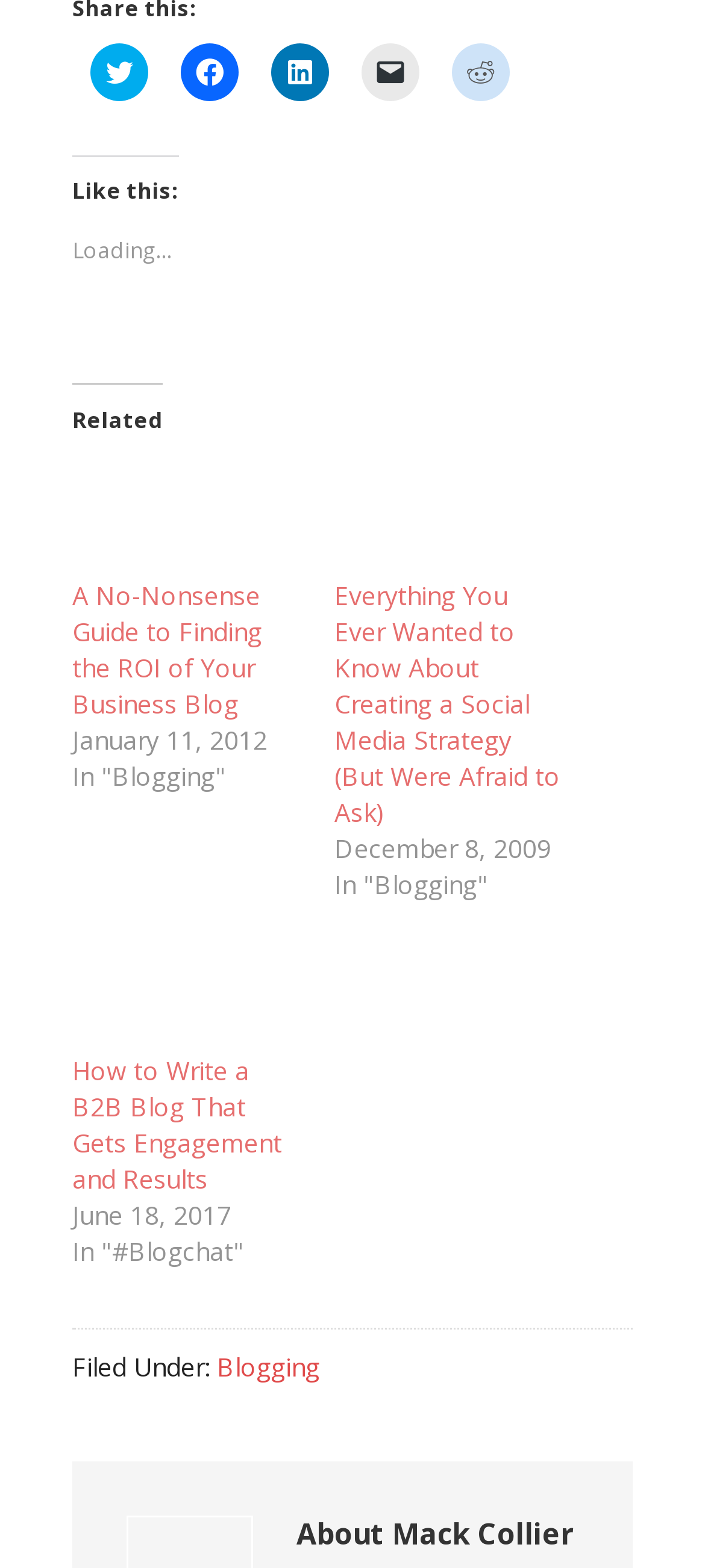Respond with a single word or phrase to the following question:
How many related articles are listed?

Three